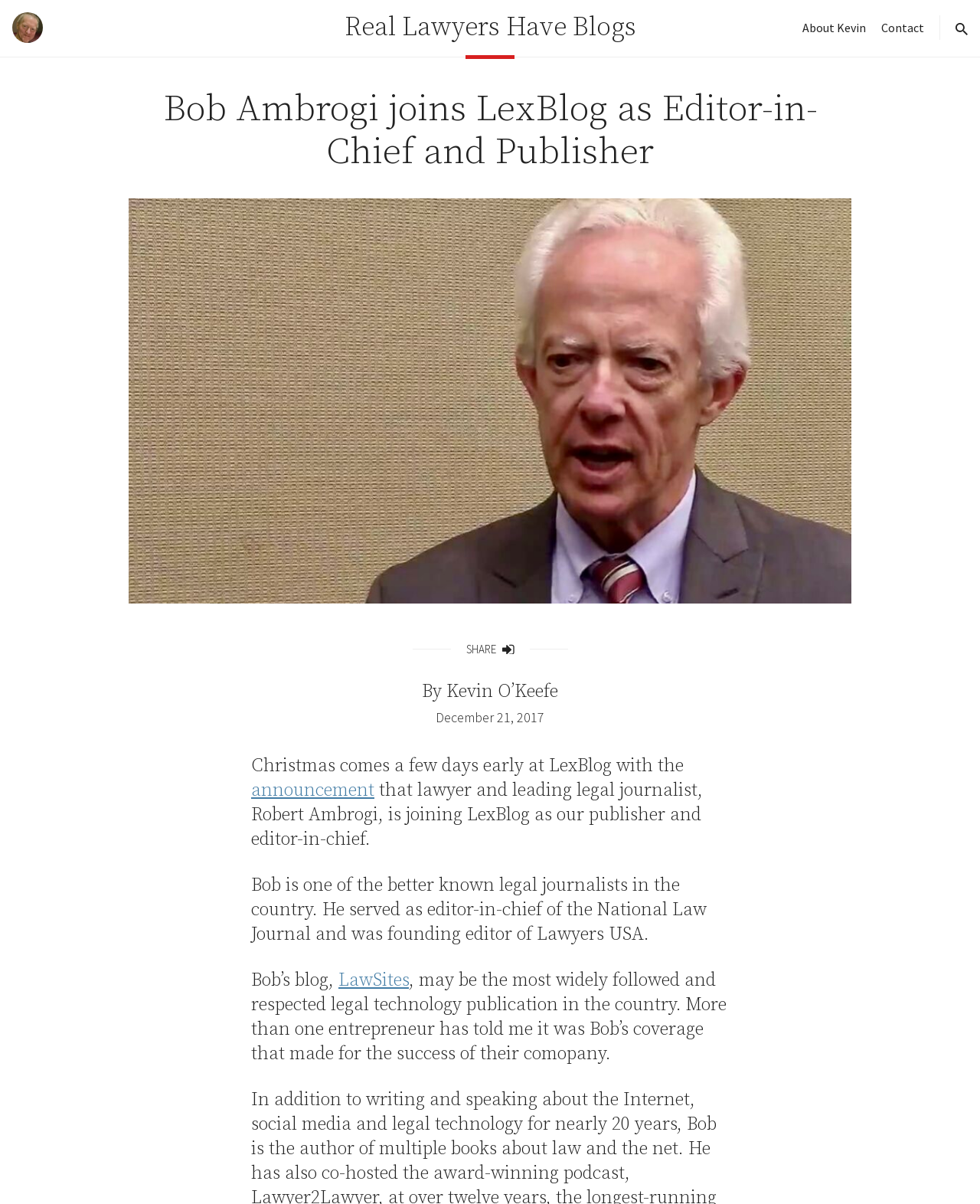Can you identify and provide the main heading of the webpage?

Bob Ambrogi joins LexBlog as Editor-in-Chief and Publisher